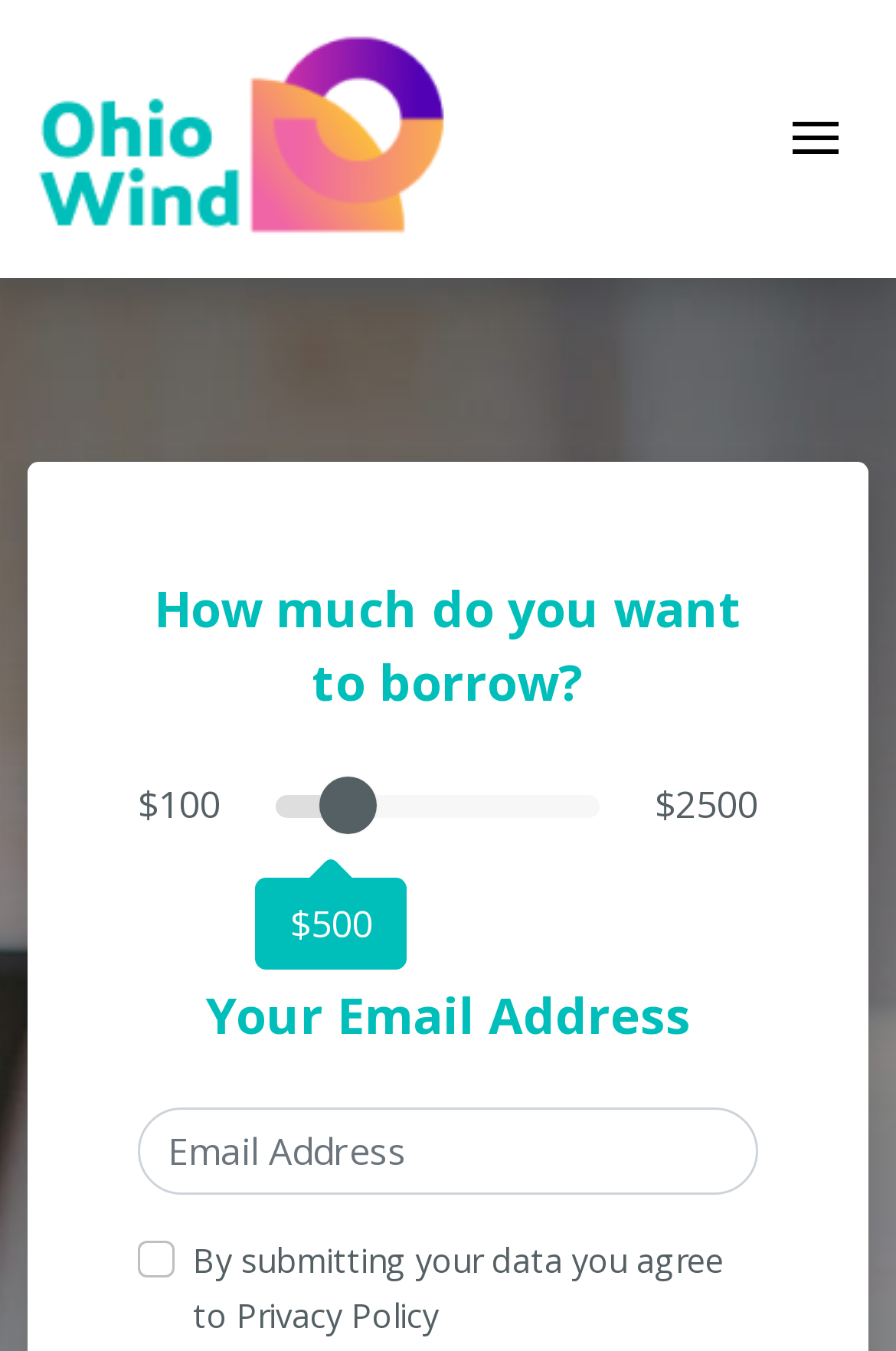What is the purpose of the checkbox at the bottom?
Using the information from the image, provide a comprehensive answer to the question.

The checkbox at the bottom of the page is used to agree to the Privacy Policy, as indicated by the text 'By submitting your data you agree to Privacy Policy' next to the checkbox.